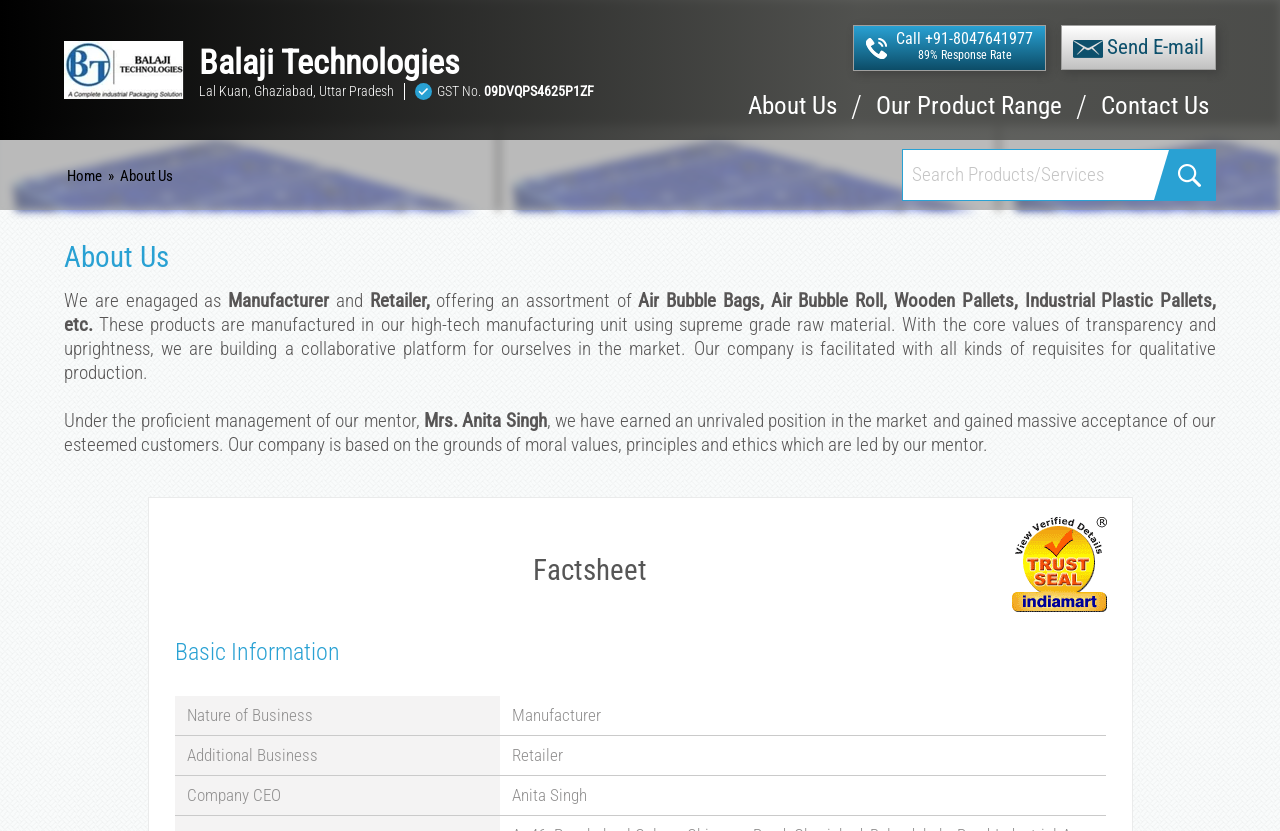Construct a comprehensive caption that outlines the webpage's structure and content.

The webpage is about Balaji Technologies, a manufacturer of various products such as heavy-duty plastic pallets, air bubble bags, and wooden pallets. At the top left corner, there is a logo of Balaji Technologies, accompanied by a link to the company's homepage. Below the logo, there is a table with the company's address, GST number, and contact information.

On the top right corner, there is a search bar where users can search for products or services. Next to the search bar, there are links to the "About Us", "Our Product Range", and "Contact Us" pages.

The main content of the webpage is divided into two sections. The first section is an introduction to the company, which describes Balaji Technologies as a manufacturer and retailer of various products. The text is accompanied by a heading "About Us" at the top.

The second section is a factsheet about the company, which provides information about the nature of the business, additional business, and the company's CEO. The factsheet is presented in a table format with three rows, each containing two columns.

Throughout the webpage, there are several links and buttons that allow users to navigate to different pages or contact the company. The overall layout is organized, with clear headings and concise text that provides information about Balaji Technologies and its products.